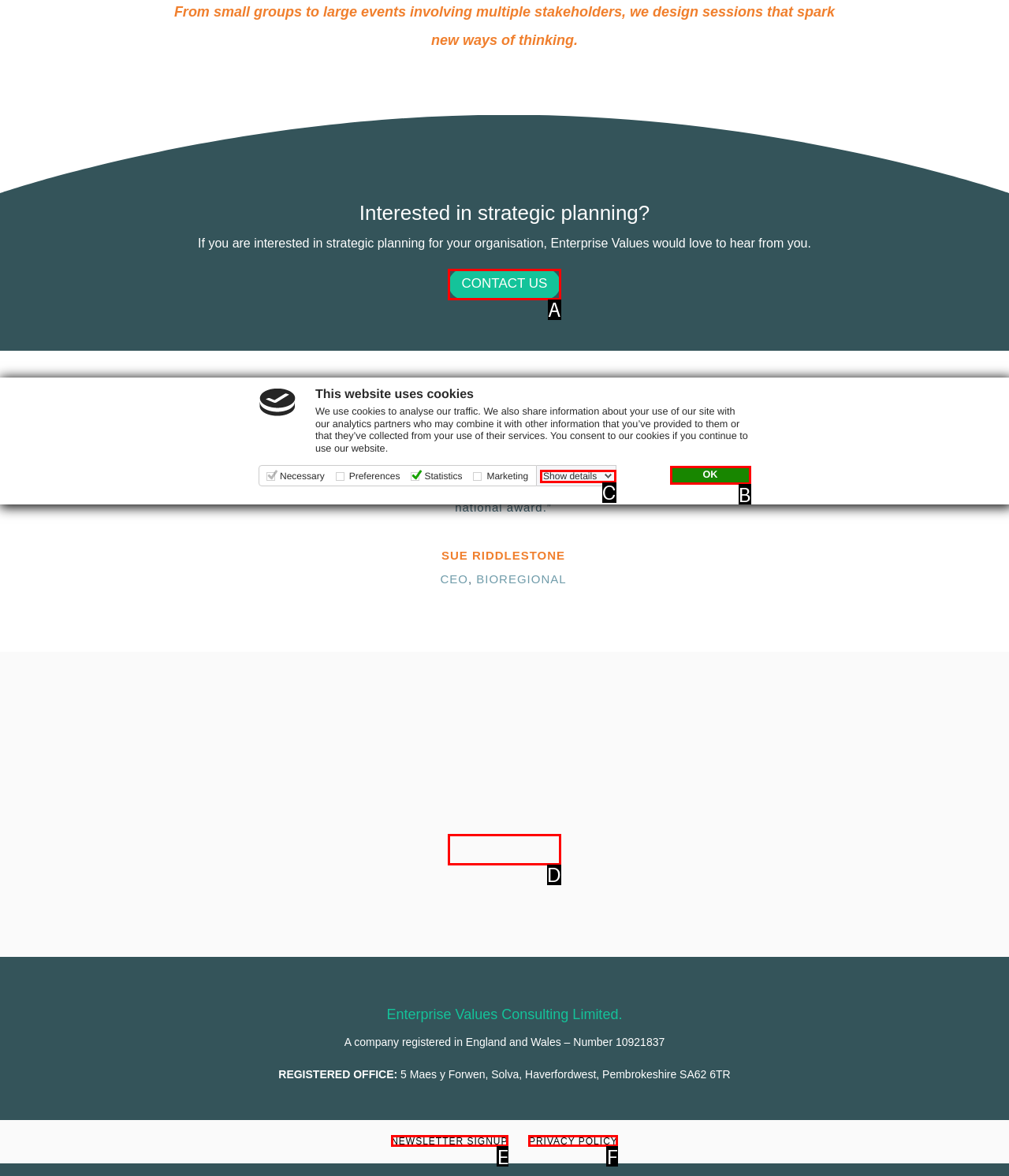Based on the description: Show details, identify the matching HTML element. Reply with the letter of the correct option directly.

C